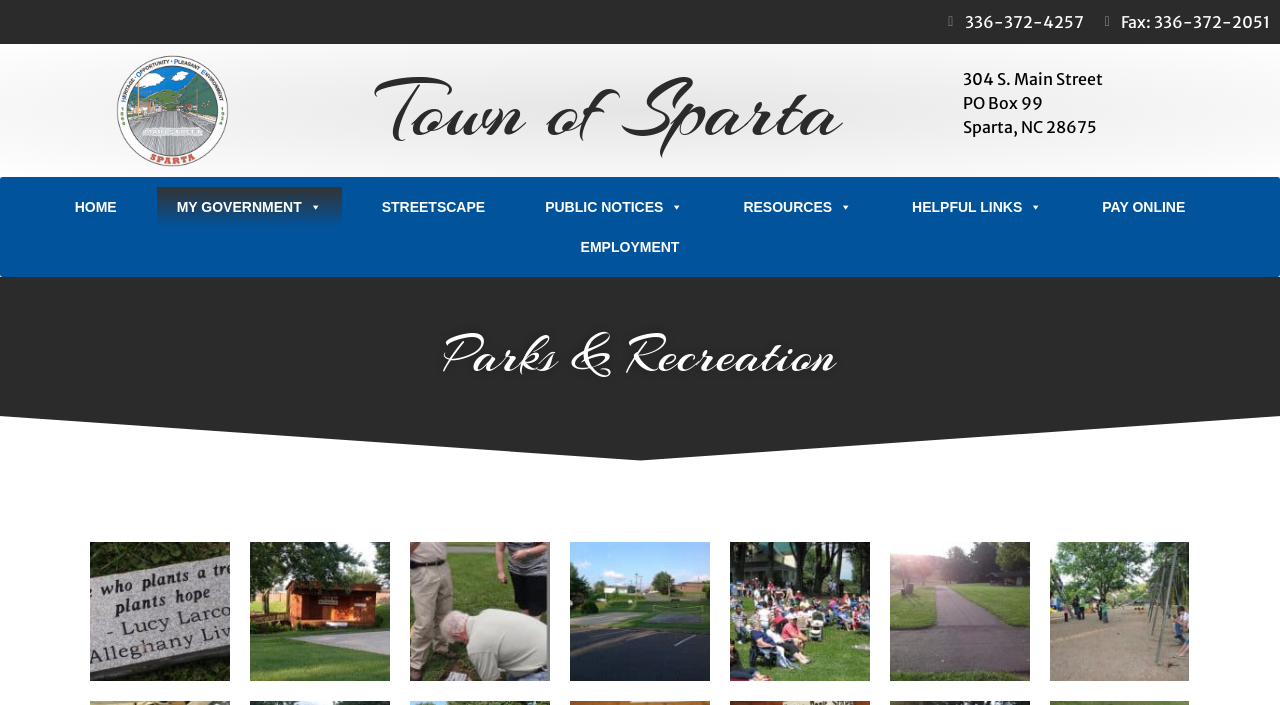What activities can be done at Crouse Park?
Refer to the image and give a detailed answer to the question.

The images on the webpage show a basketball court, a volleyball net, and a man setting a stone in the ground, indicating that these activities can be done at Crouse Park.